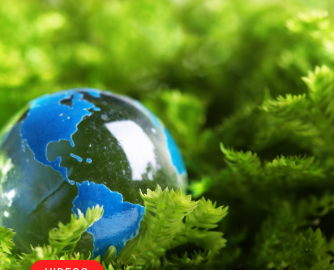Give a one-word or short phrase answer to this question: 
What is the background of the image?

Lush green moss